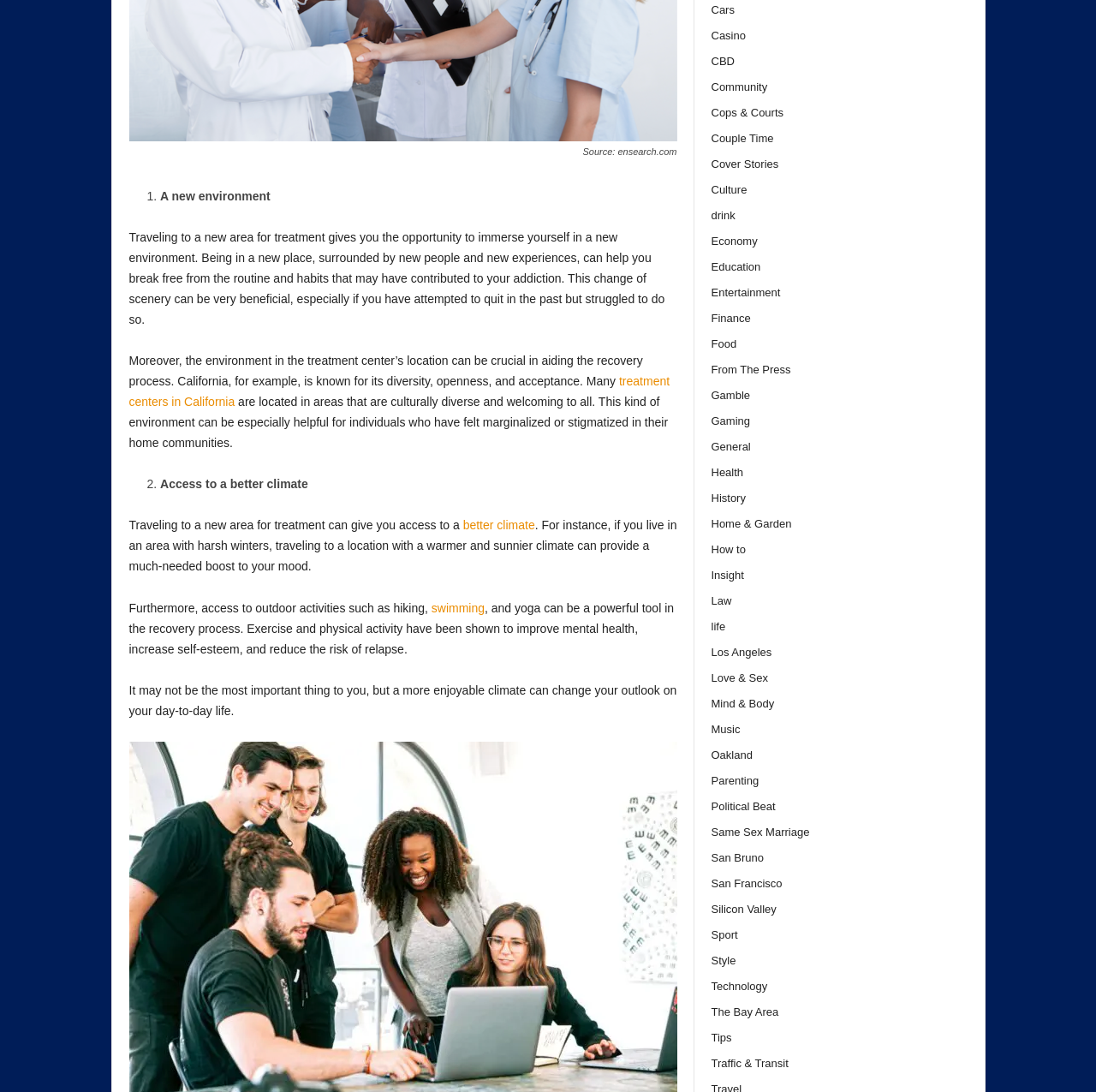Find the bounding box coordinates for the area you need to click to carry out the instruction: "Click on 'treatment centers in California'". The coordinates should be four float numbers between 0 and 1, indicated as [left, top, right, bottom].

[0.118, 0.343, 0.611, 0.374]